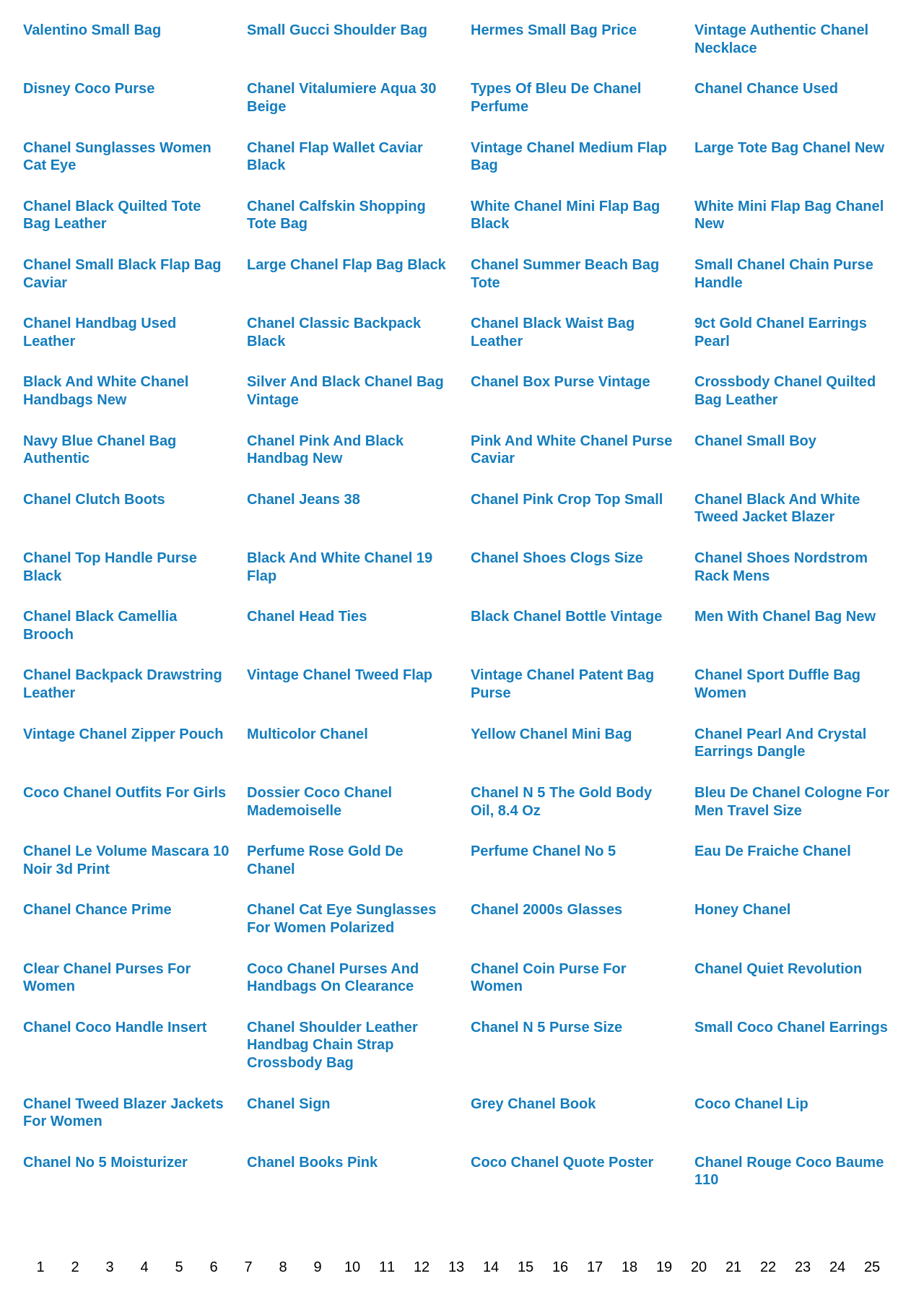Determine the bounding box coordinates of the clickable element to achieve the following action: 'Click on Valentino Small Bag'. Provide the coordinates as four float values between 0 and 1, formatted as [left, top, right, bottom].

[0.025, 0.017, 0.174, 0.029]